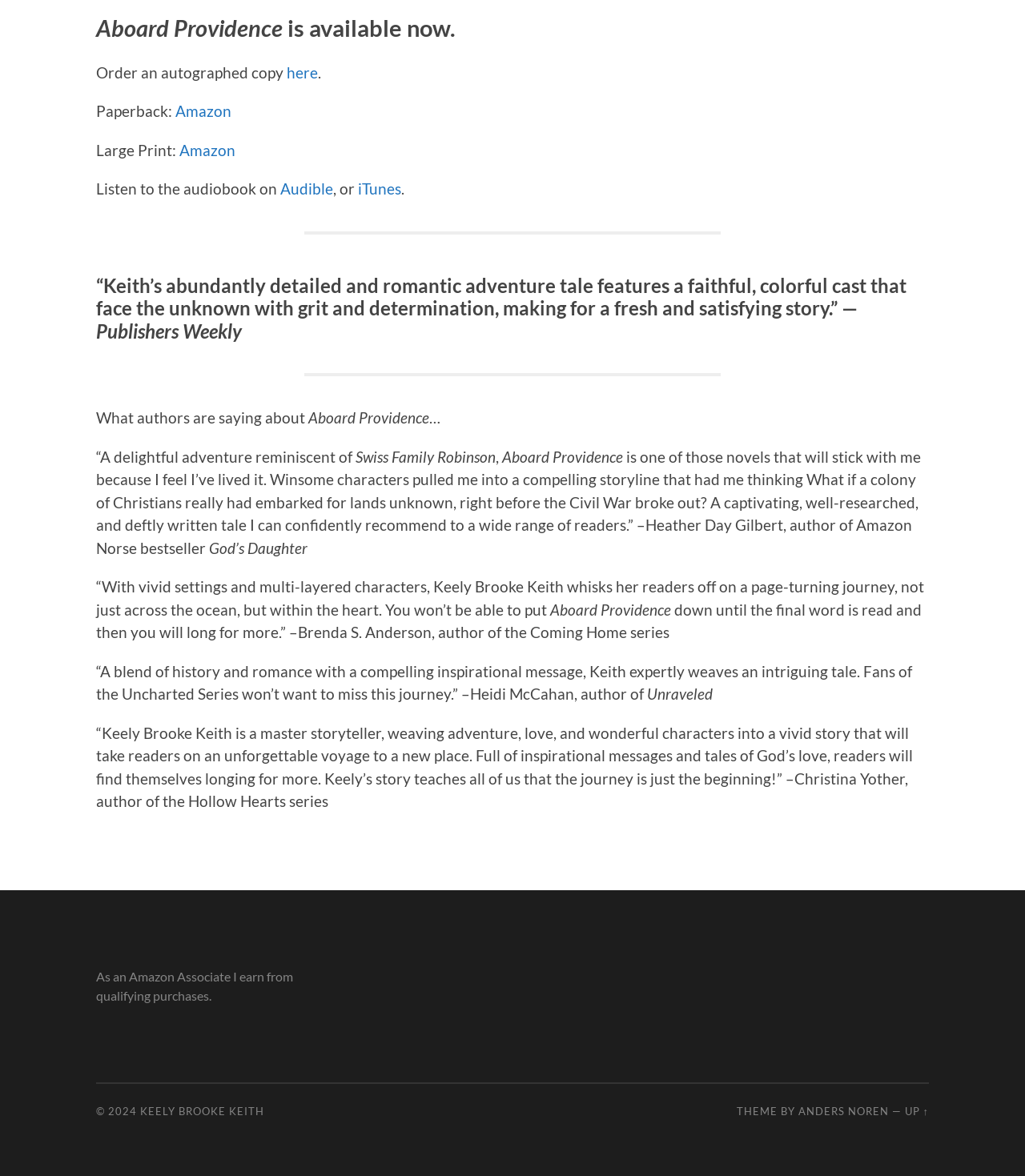Refer to the image and provide a thorough answer to this question:
What is the name of the book available now?

The heading at the top of the webpage says 'Aboard Providence is available now.' which indicates that the book 'Aboard Providence' is available now.